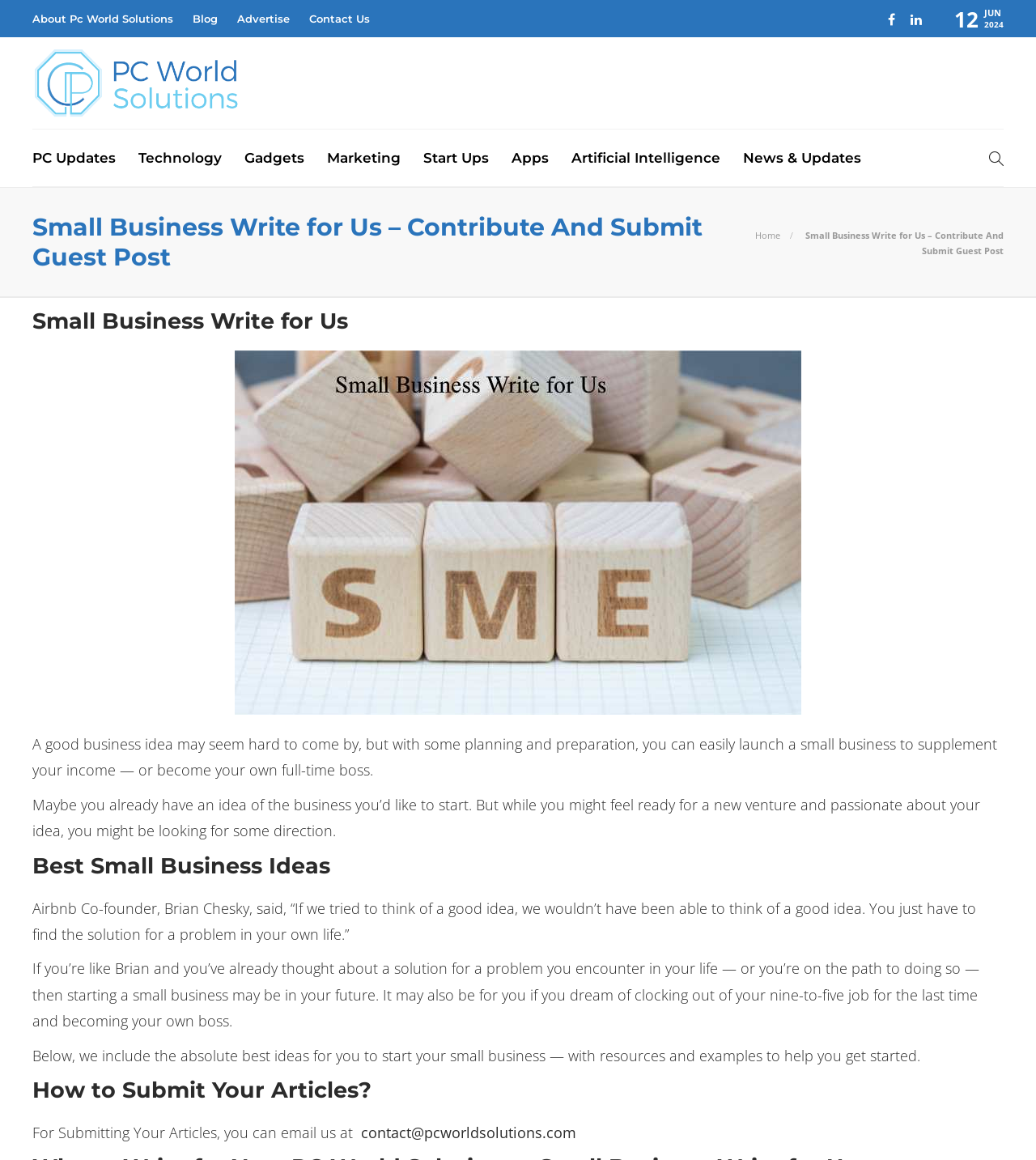What is the goal of 'Pc world solutions'?
Using the image as a reference, answer the question with a short word or phrase.

To provide information